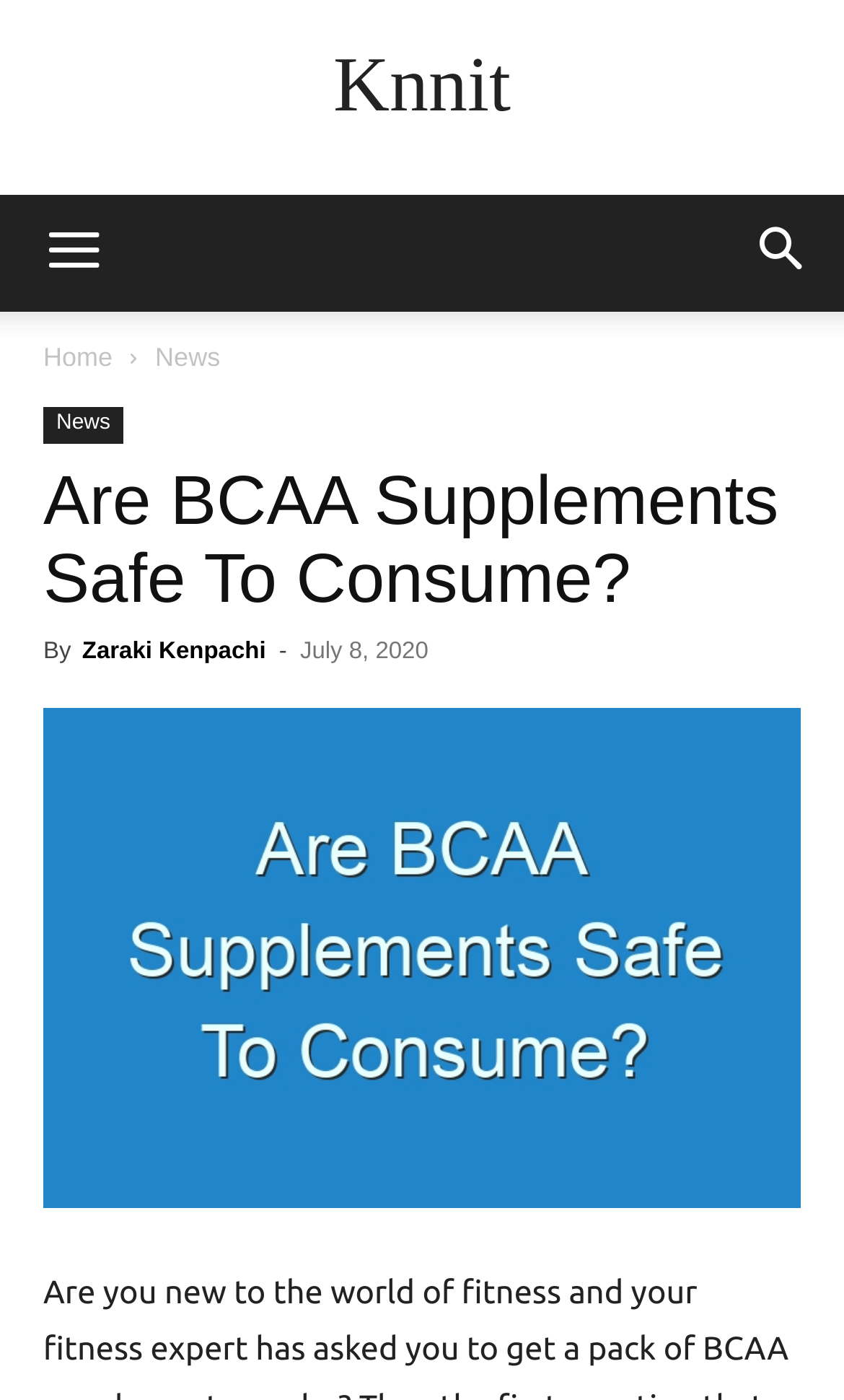What is the category of the article?
Please analyze the image and answer the question with as much detail as possible.

The category of the article can be determined by looking at the navigation menu at the top of the webpage, where the 'News' category is highlighted, indicating that the current article belongs to this category.